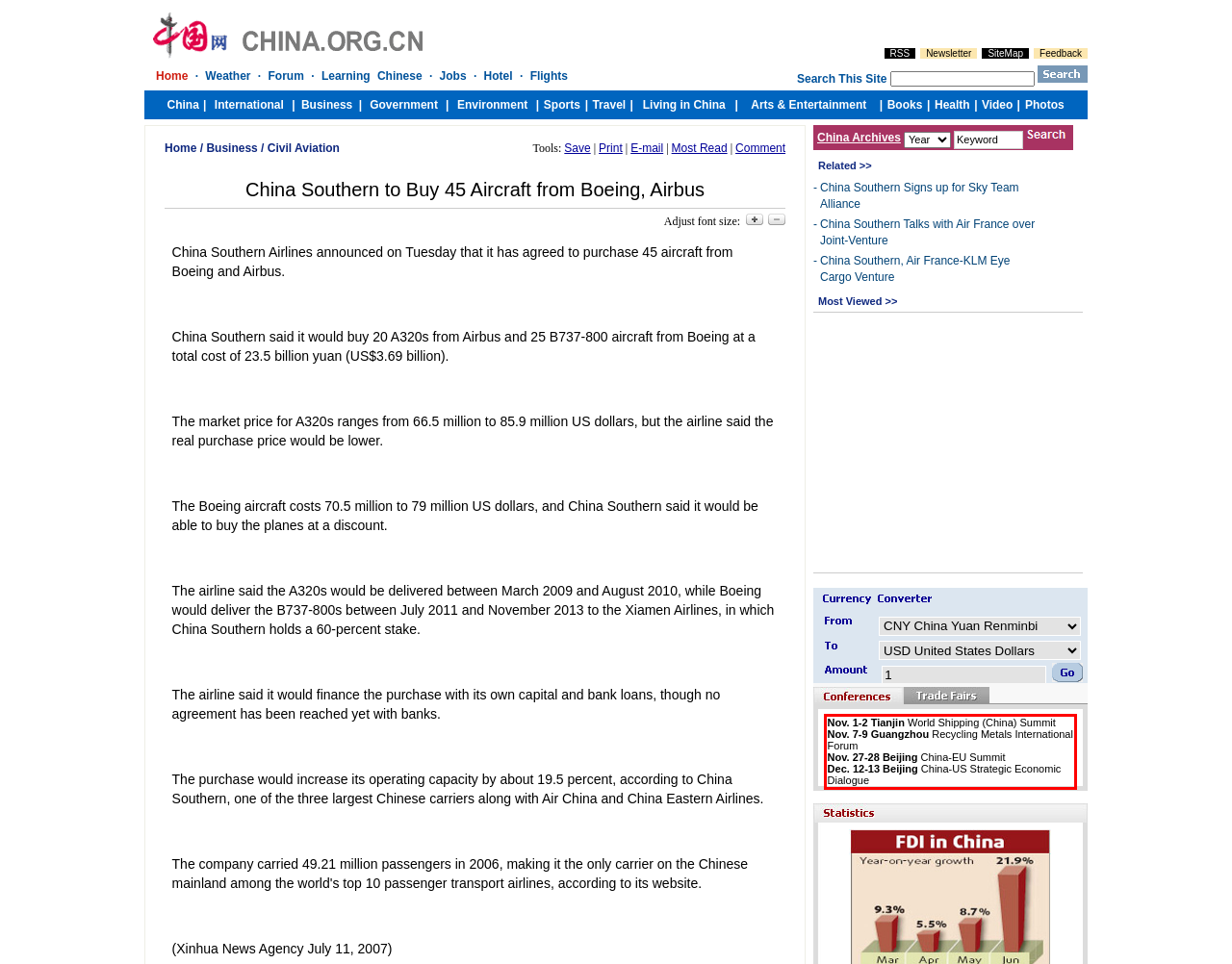Using OCR, extract the text content found within the red bounding box in the given webpage screenshot.

Nov. 1-2 Tianjin World Shipping (China) Summit Nov. 7-9 Guangzhou Recycling Metals International Forum Nov. 27-28 Beijing China-EU Summit Dec. 12-13 Beijing China-US Strategic Economic Dialogue